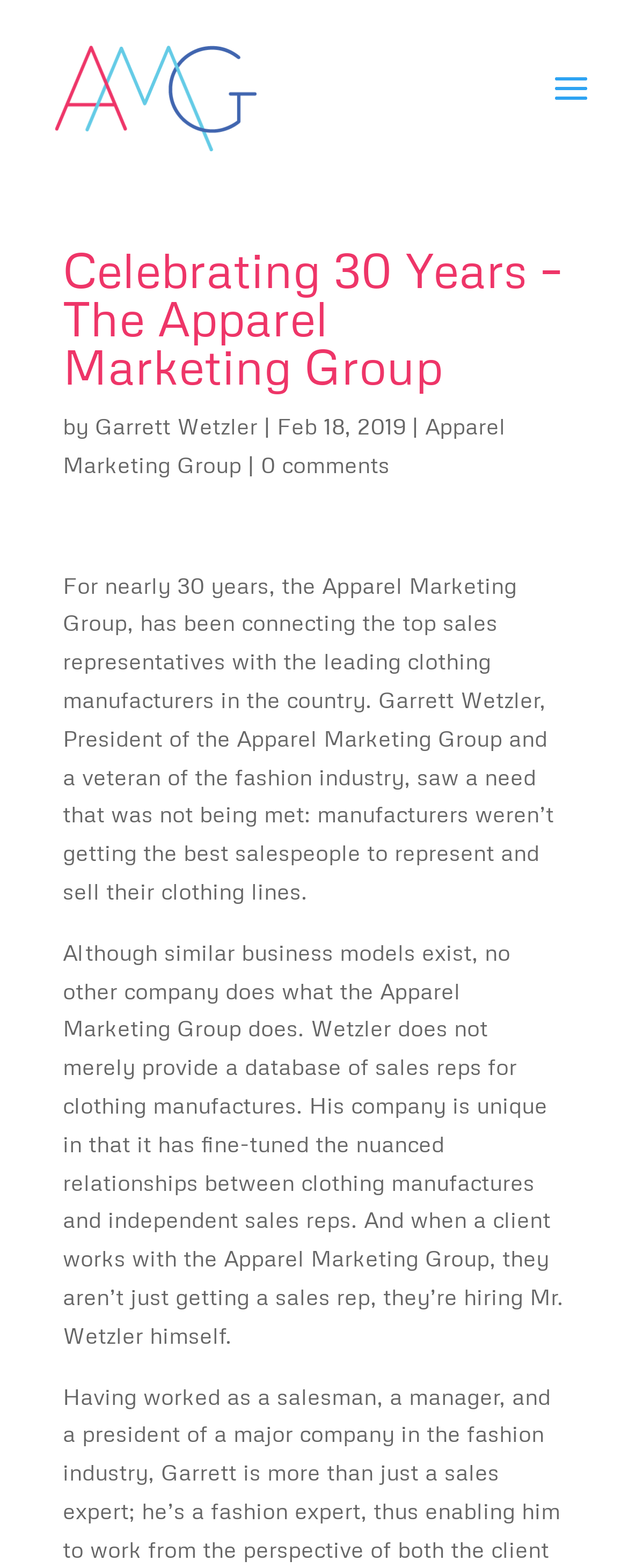Using the description: "alt="The Apparel Marketing Group"", determine the UI element's bounding box coordinates. Ensure the coordinates are in the format of four float numbers between 0 and 1, i.e., [left, top, right, bottom].

[0.06, 0.039, 0.43, 0.056]